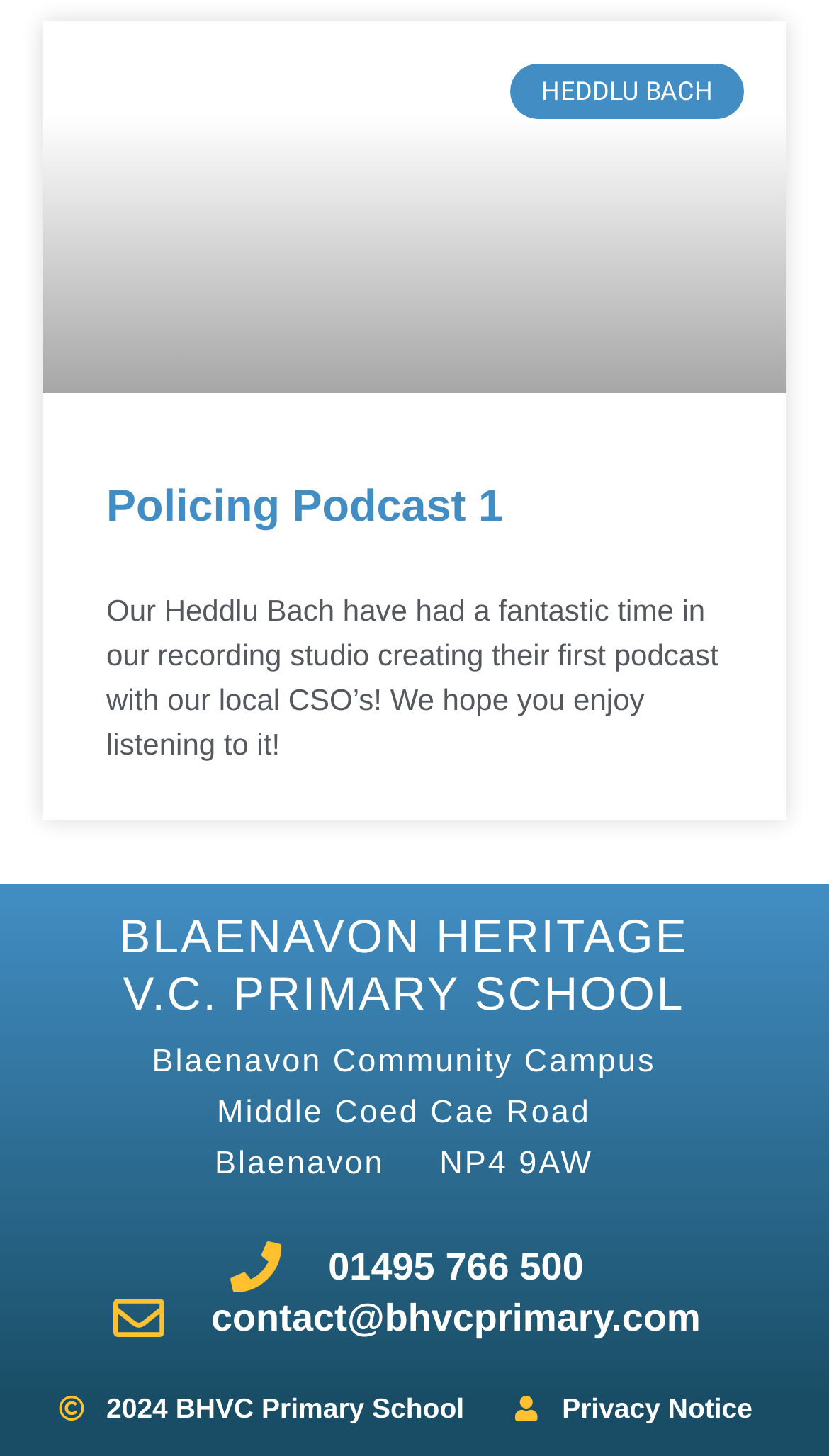What is the address of the school?
Look at the image and provide a short answer using one word or a phrase.

Middle Coed Cae Road, Blaenavon NP4 9AW